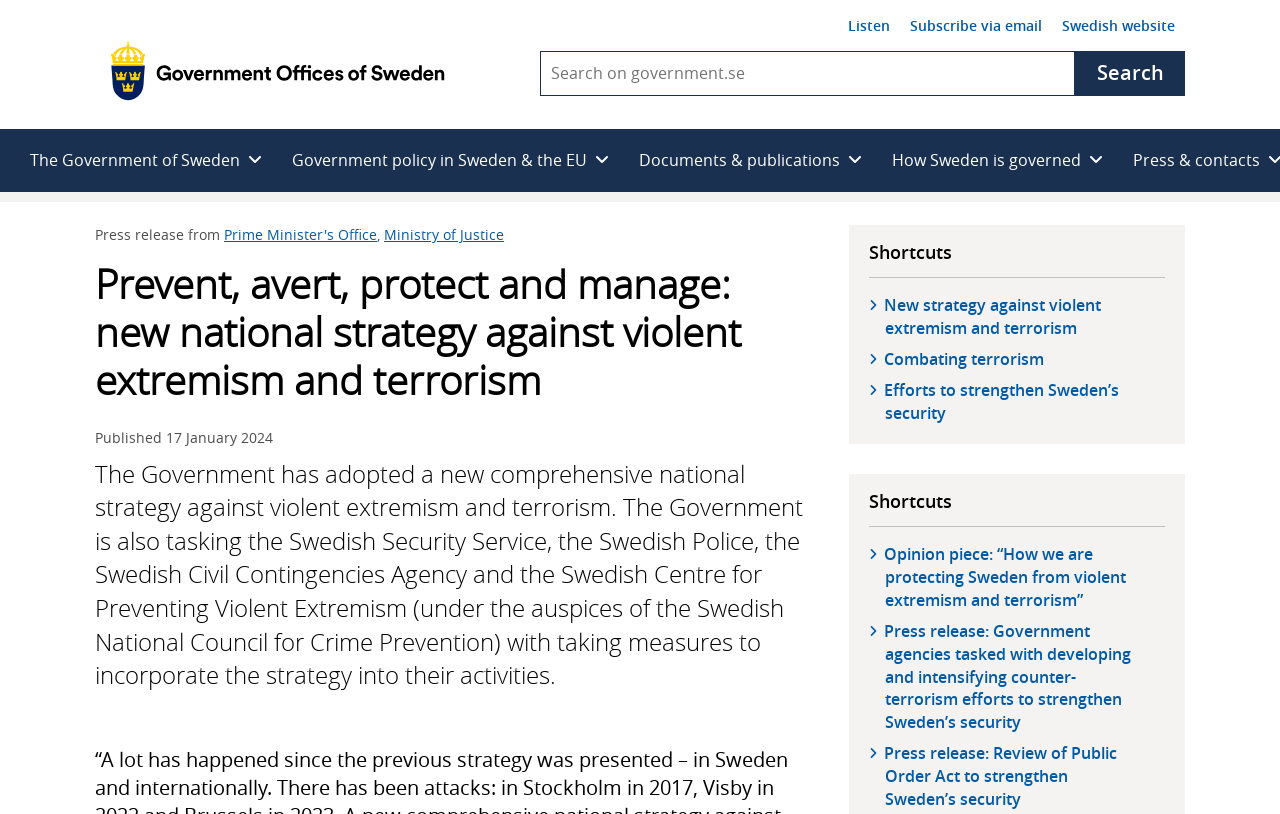Please find the bounding box coordinates for the clickable element needed to perform this instruction: "Go to the Swedish website".

[0.822, 0.01, 0.926, 0.052]